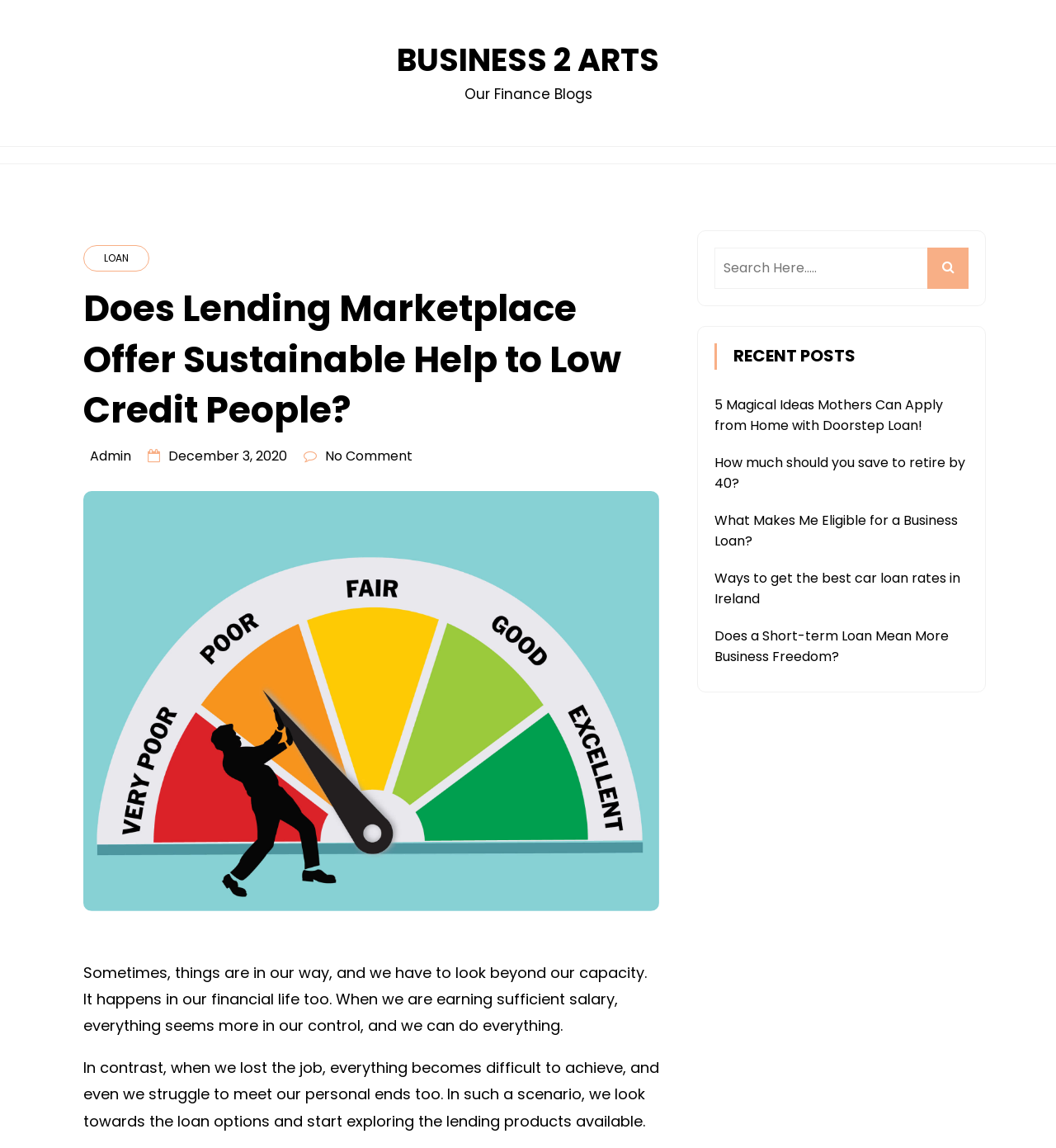Provide the bounding box coordinates for the area that should be clicked to complete the instruction: "Read the article about the economic census".

None